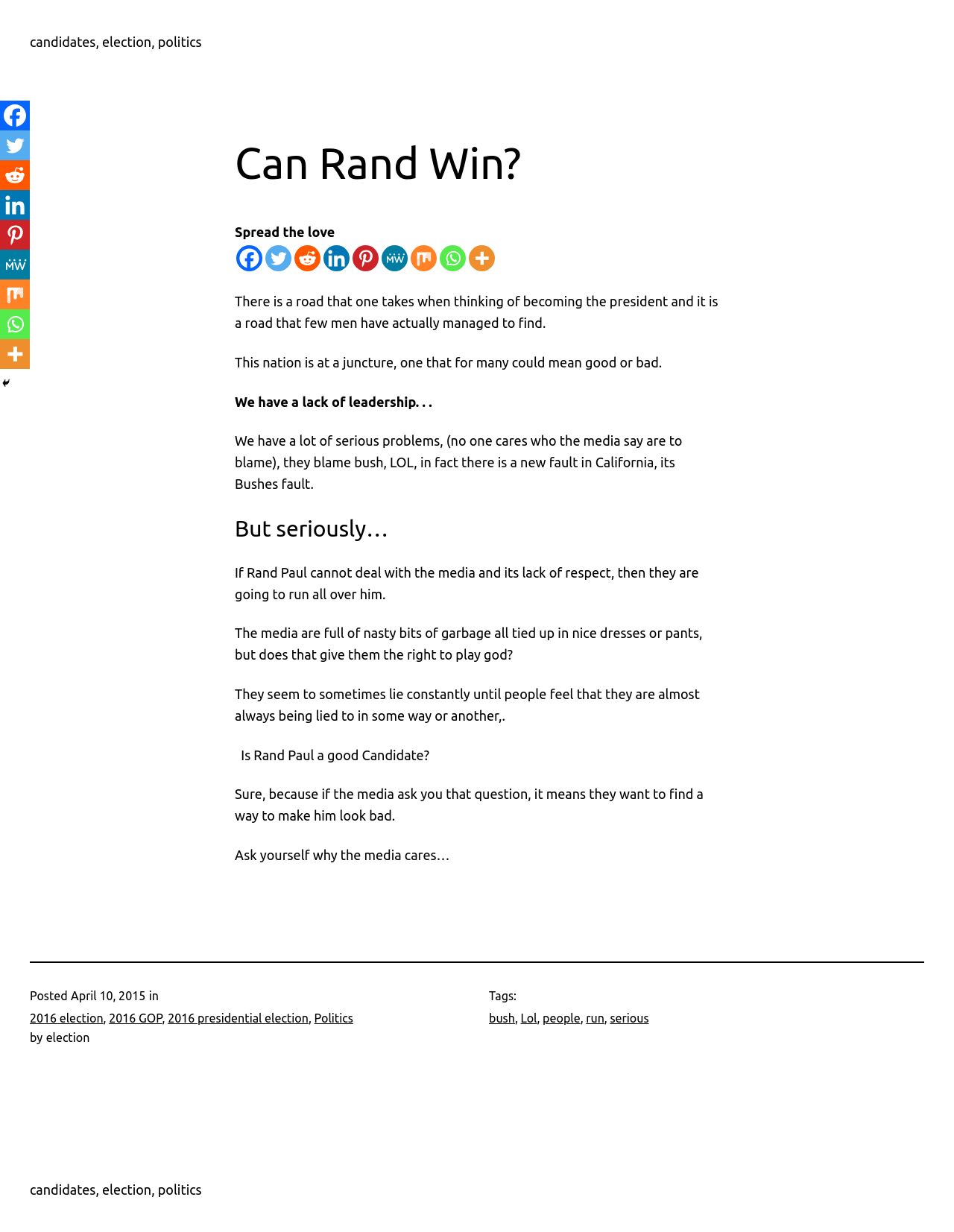Bounding box coordinates are given in the format (top-left x, top-left y, bottom-right x, bottom-right y). All values should be floating point numbers between 0 and 1. Provide the bounding box coordinate for the UI element described as: 2016 election

[0.031, 0.821, 0.108, 0.832]